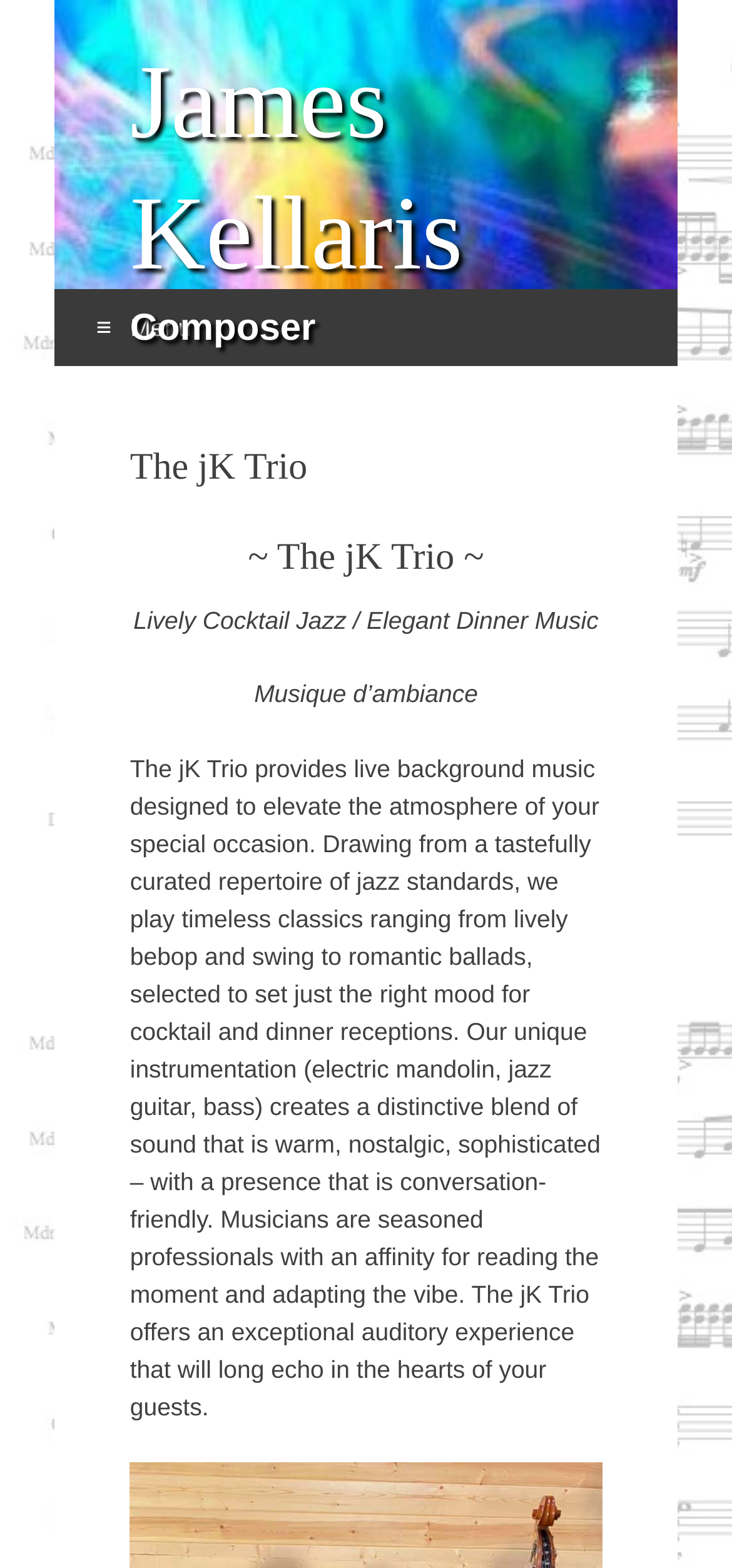What is the profession of James Kellaris?
Use the image to answer the question with a single word or phrase.

Composer